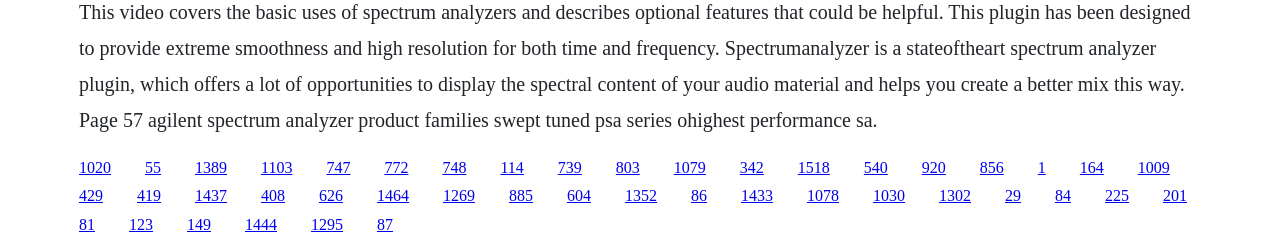Are the links of similar sizes?
Could you please answer the question thoroughly and with as much detail as possible?

I compared the width and height of each link element and found that they are similar in size, with only slight variations.